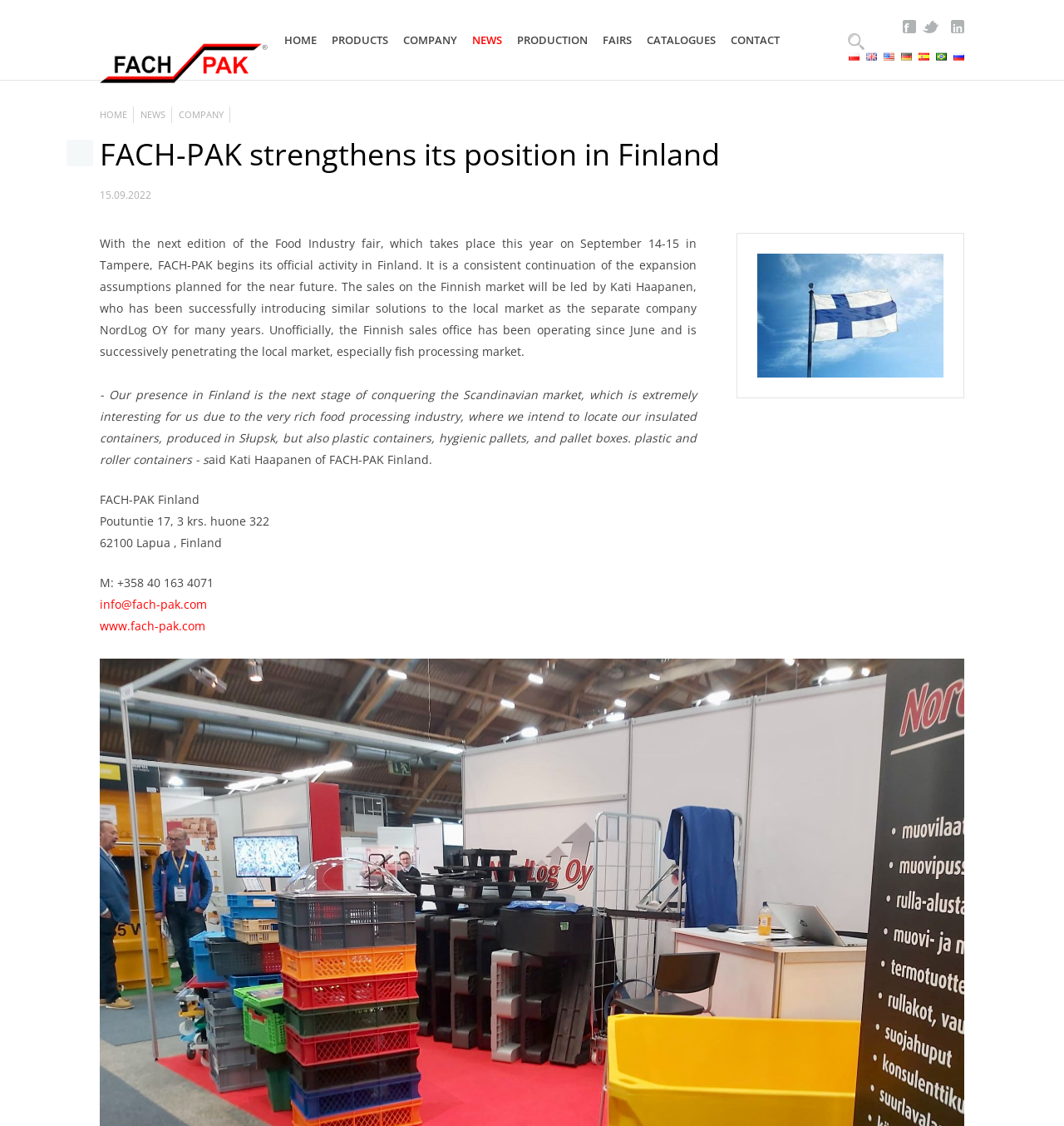What is the email address of FACH-PAK?
Examine the image and give a concise answer in one word or a short phrase.

info@fach-pak.com